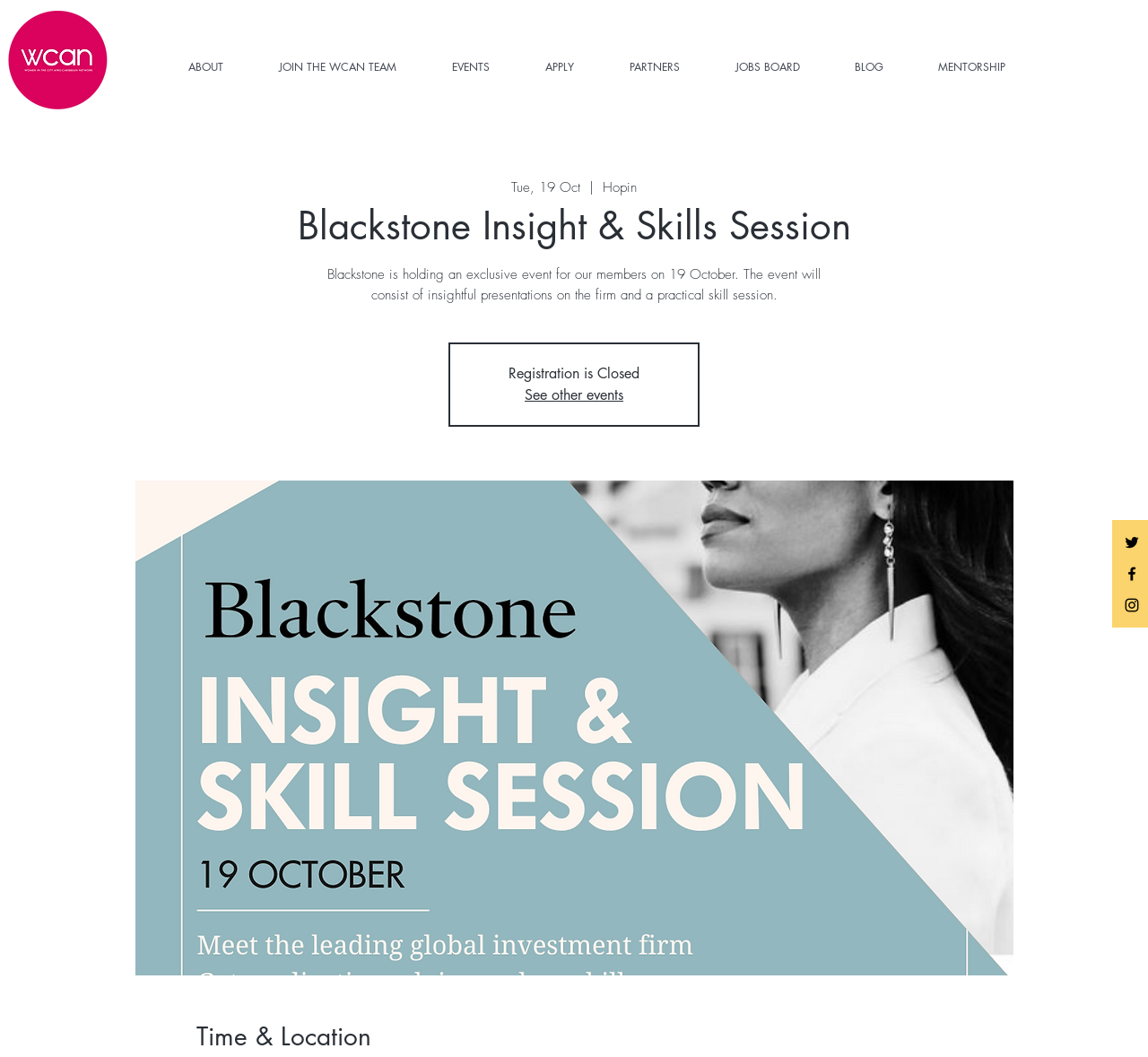What is the date of the Blackstone Insight & Skills Session?
Kindly answer the question with as much detail as you can.

I found the date by looking at the text 'Tue, 19 Oct' which is located below the social media icons and above the event description.